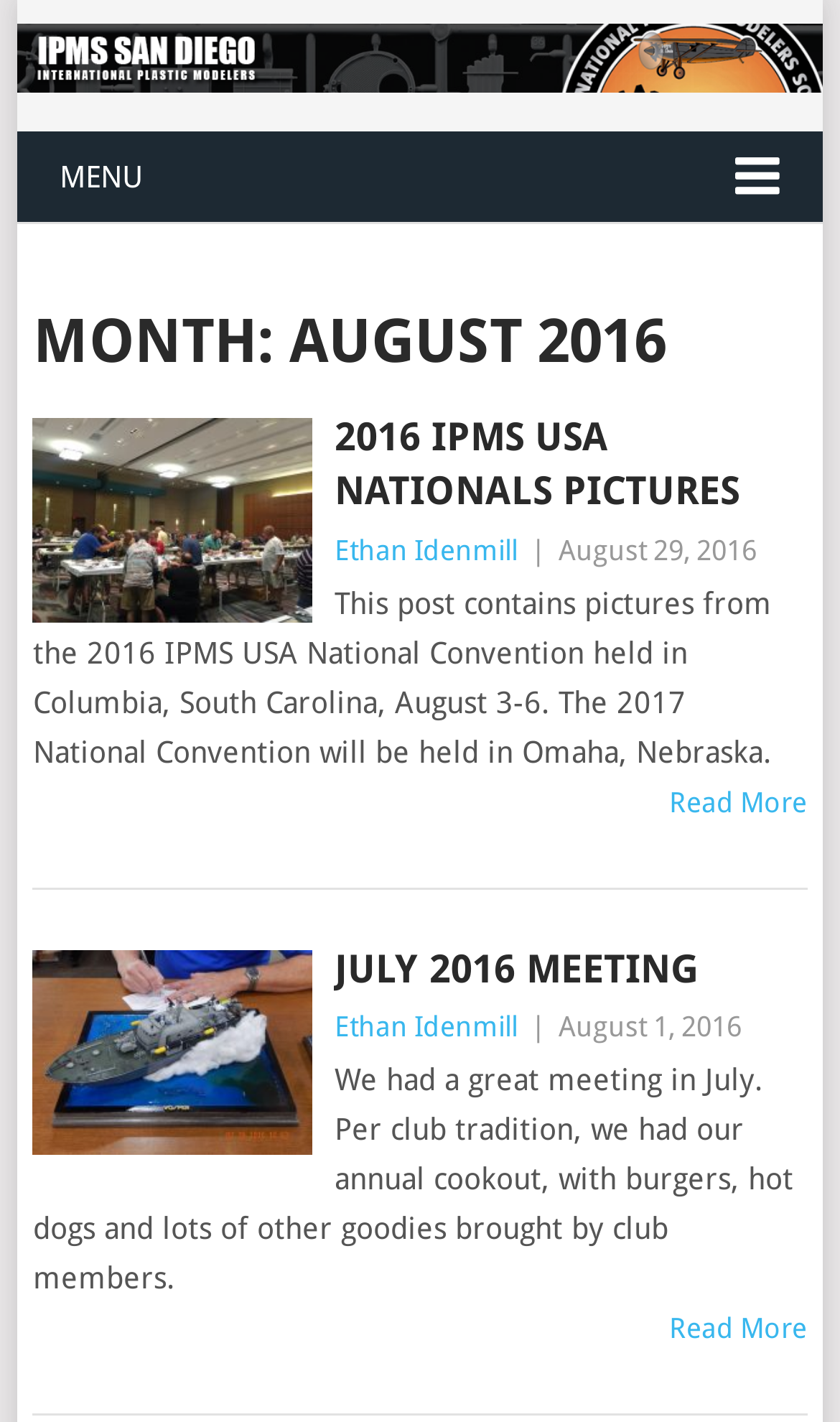Please specify the bounding box coordinates of the area that should be clicked to accomplish the following instruction: "View July 2016 Meeting". The coordinates should consist of four float numbers between 0 and 1, i.e., [left, top, right, bottom].

[0.039, 0.668, 0.371, 0.812]